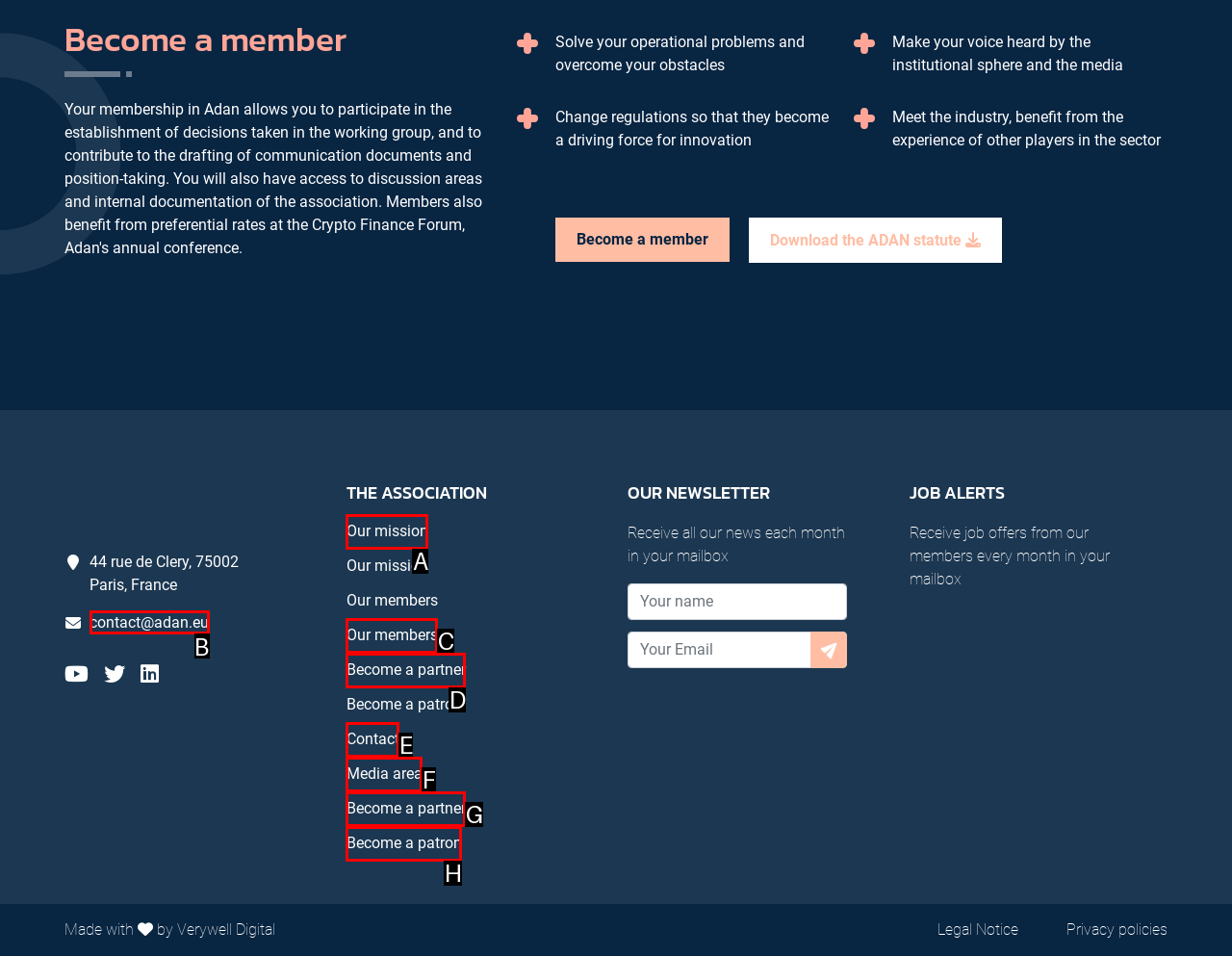Determine which HTML element best fits the description: Become a patron
Answer directly with the letter of the matching option from the available choices.

H